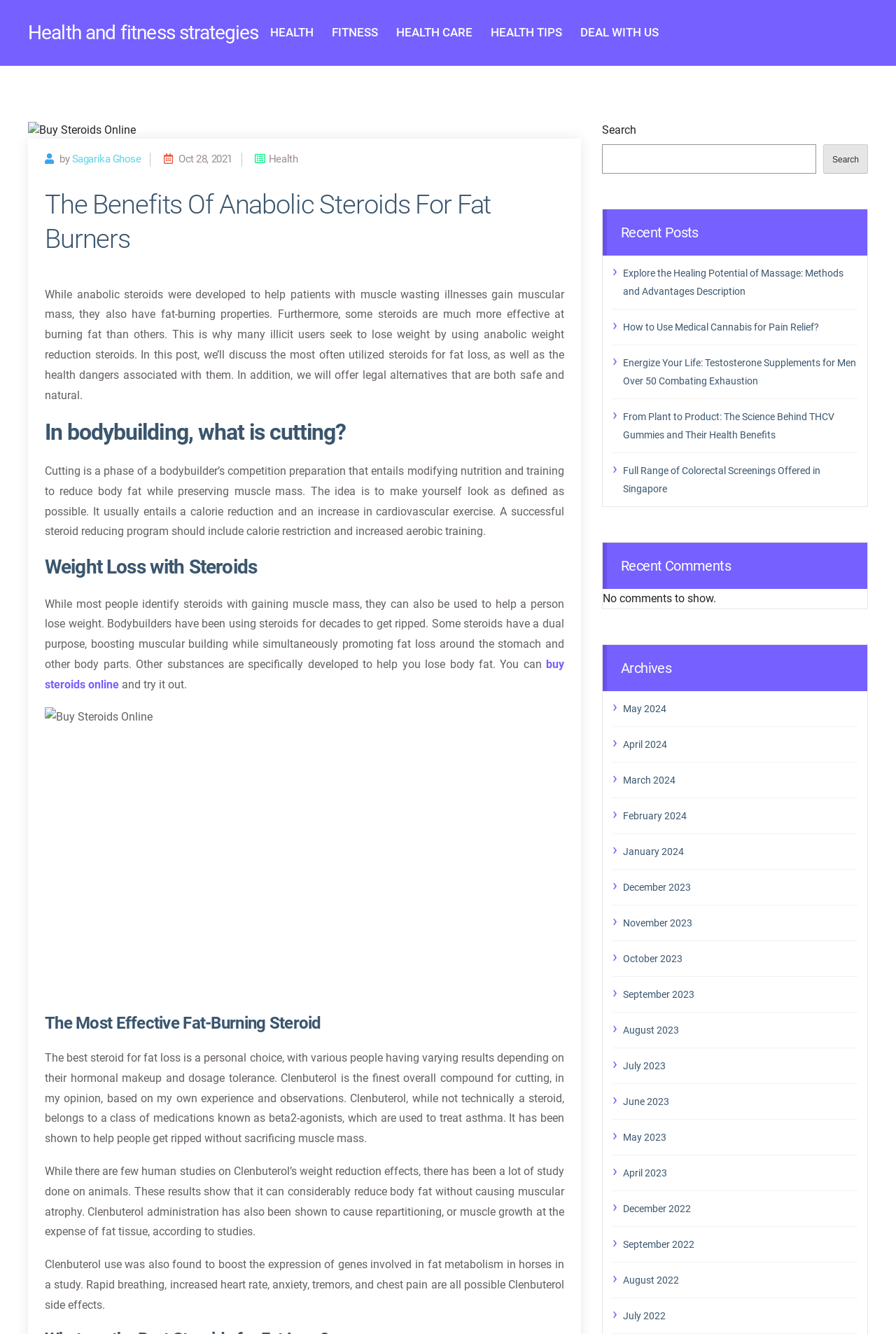Please determine the bounding box coordinates for the element that should be clicked to follow these instructions: "Buy steroids online".

[0.05, 0.493, 0.63, 0.518]